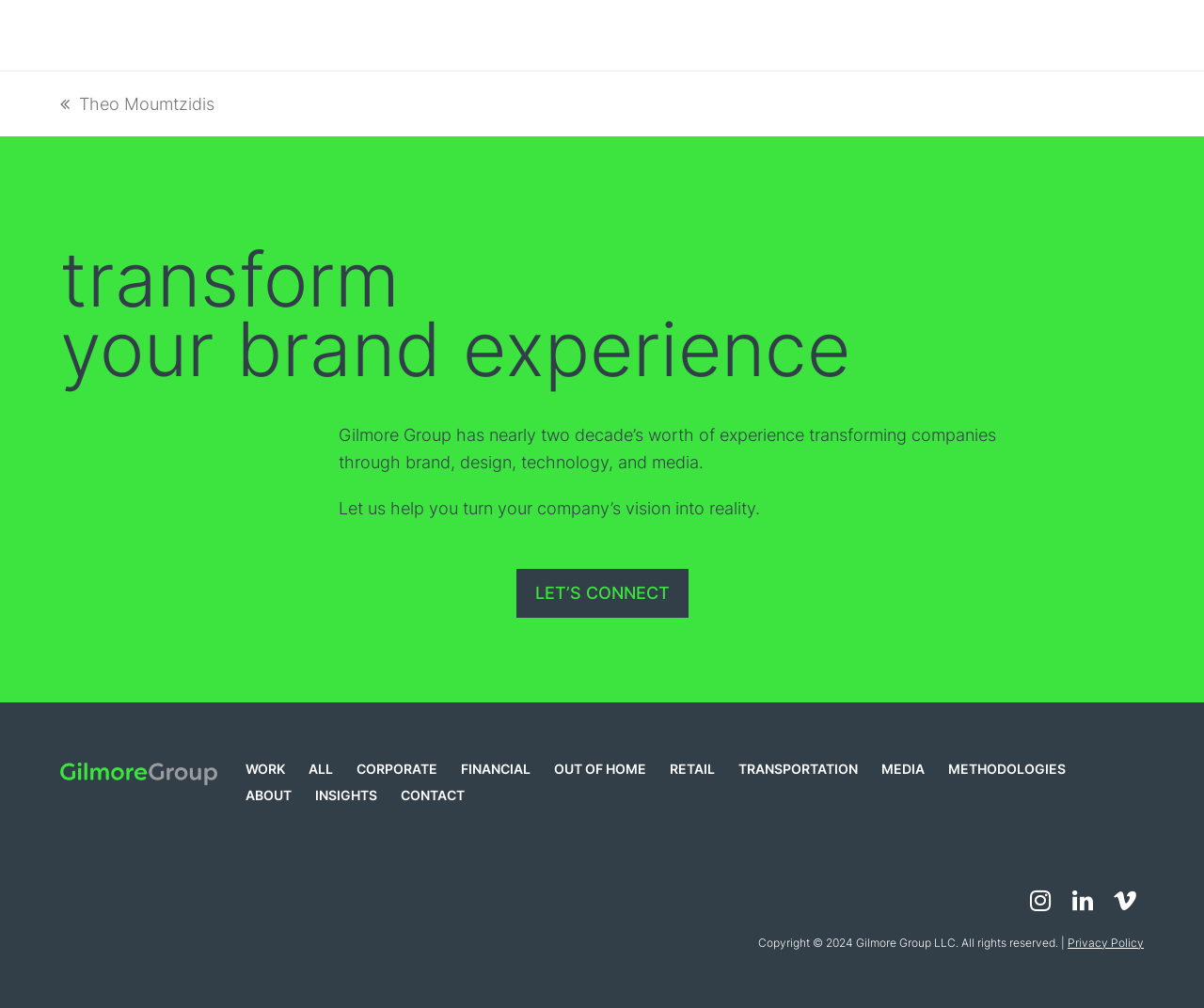Provide a brief response in the form of a single word or phrase:
What is the company's name?

Gilmore Group